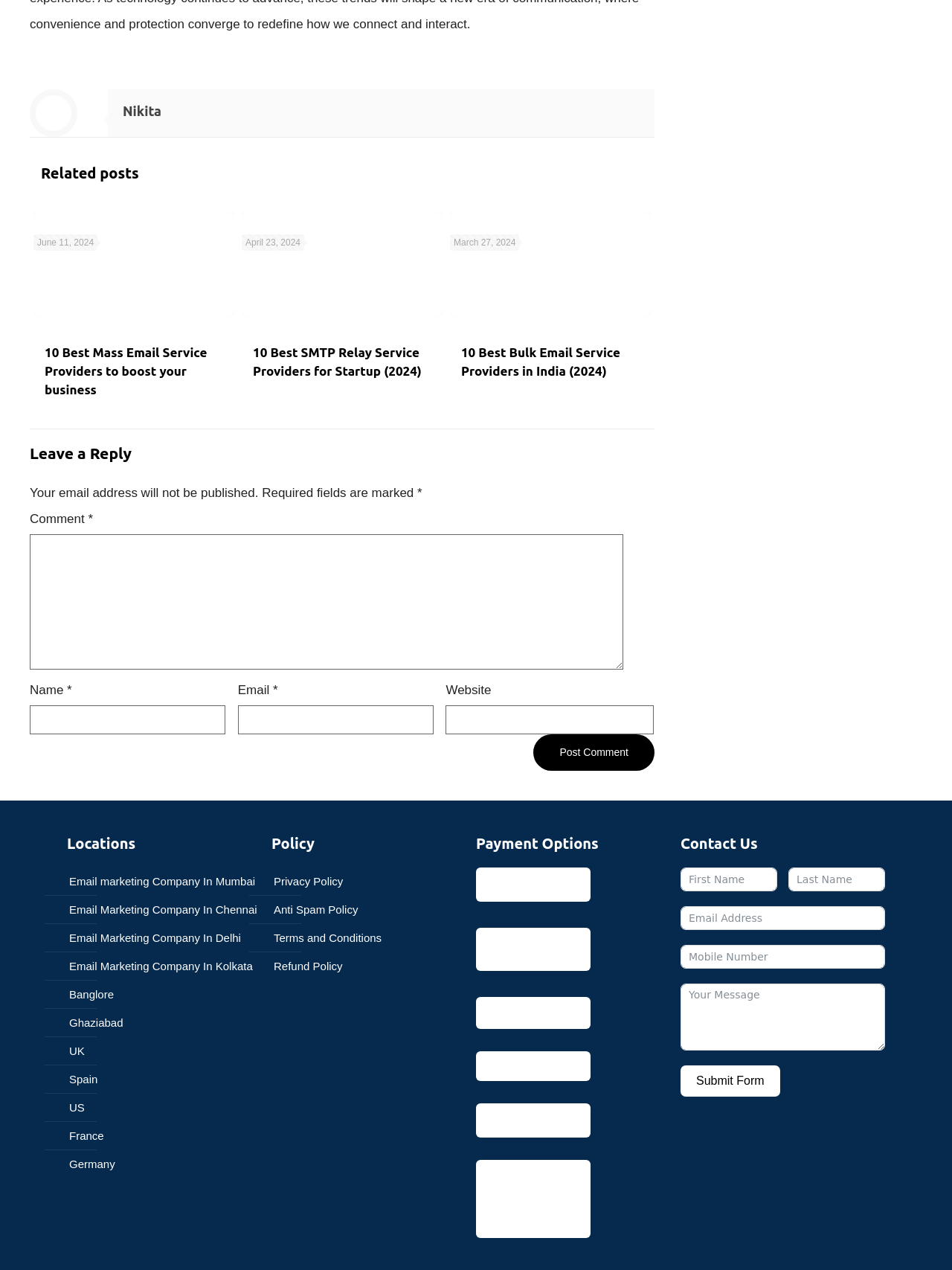Please locate the bounding box coordinates for the element that should be clicked to achieve the following instruction: "Click on the link '10 Best Mass Email Service Providers to boost your business'". Ensure the coordinates are given as four float numbers between 0 and 1, i.e., [left, top, right, bottom].

[0.047, 0.272, 0.217, 0.312]